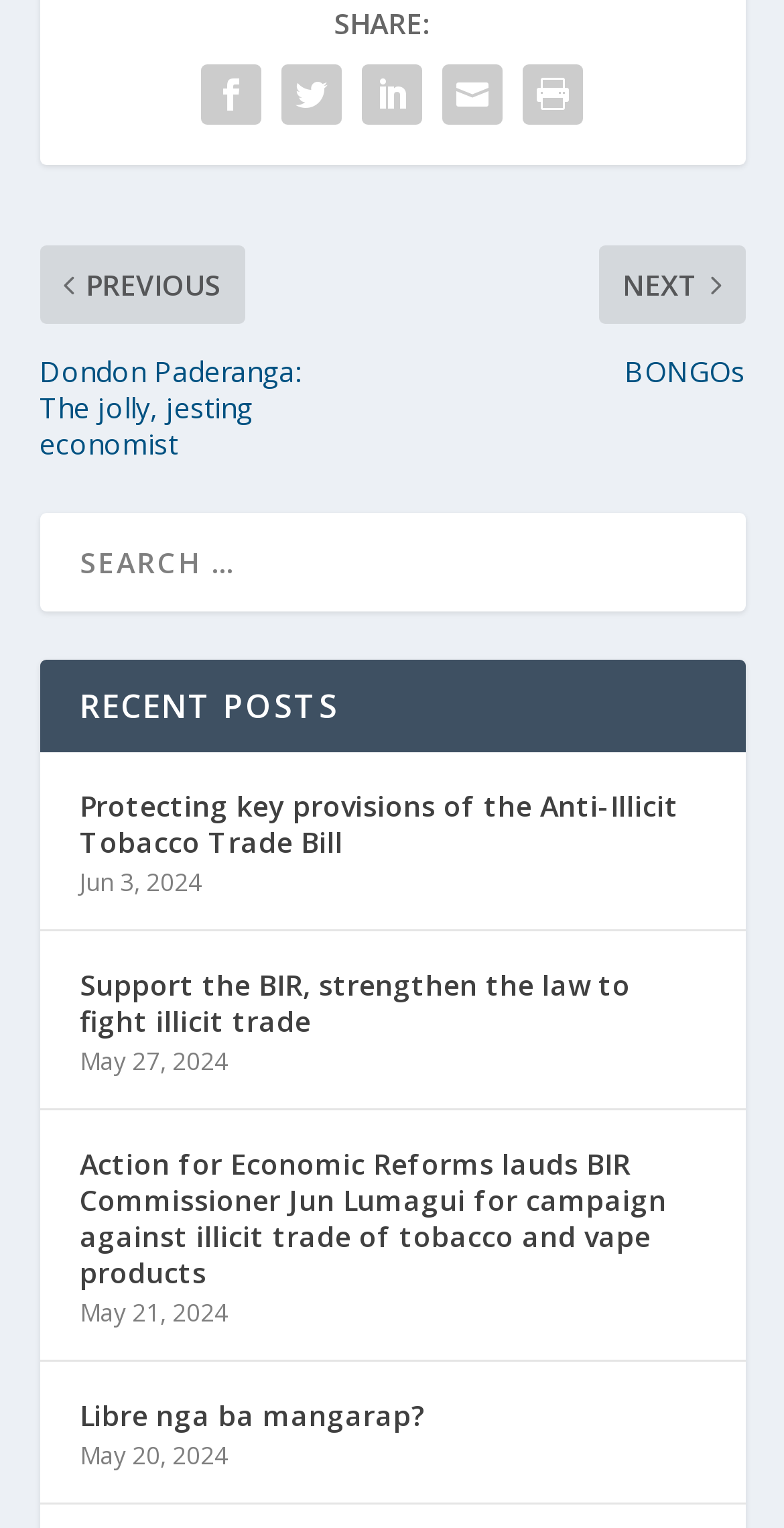Could you determine the bounding box coordinates of the clickable element to complete the instruction: "Read recent post about protecting key provisions of the Anti-Illicit Tobacco Trade Bill"? Provide the coordinates as four float numbers between 0 and 1, i.e., [left, top, right, bottom].

[0.101, 0.512, 0.899, 0.567]